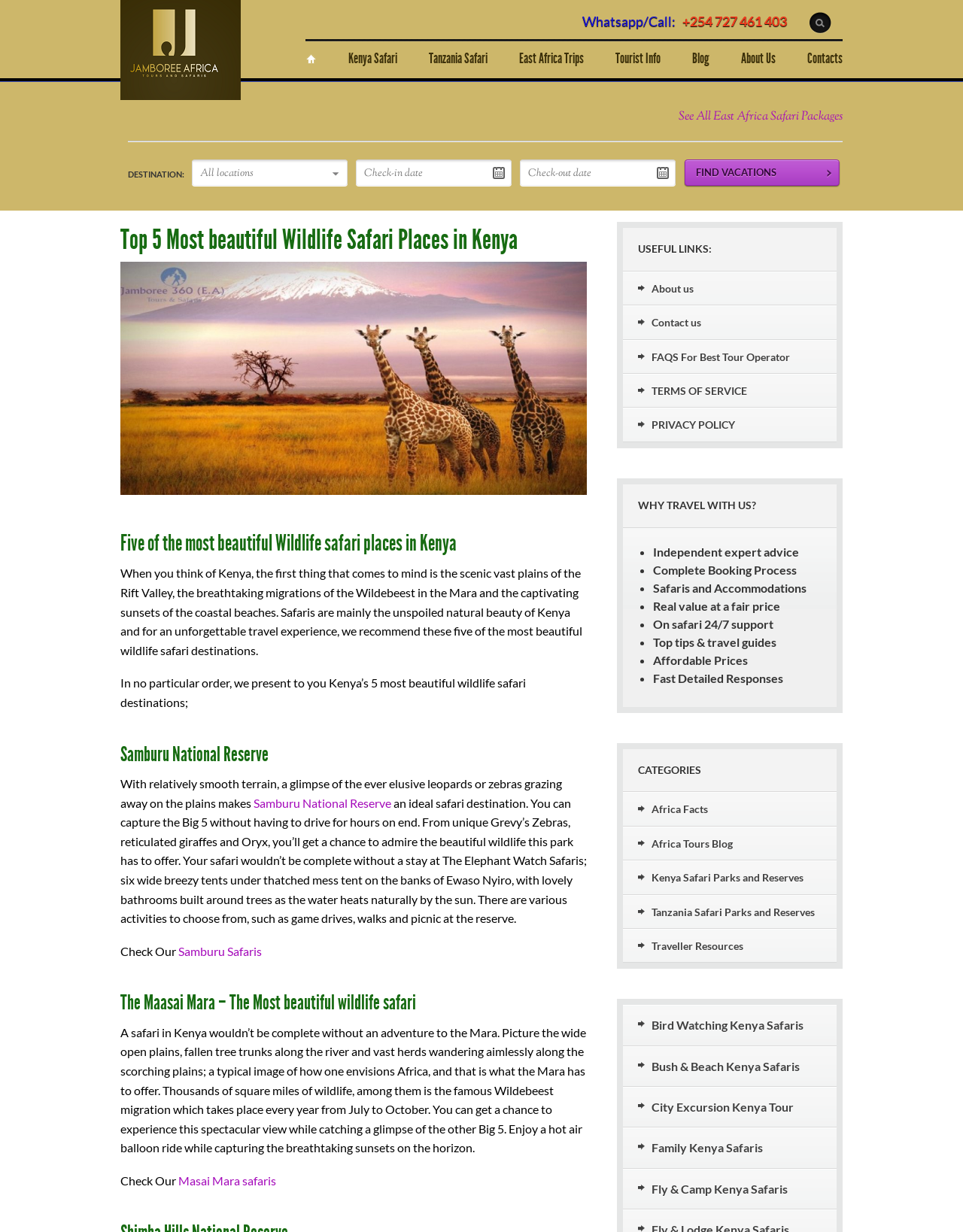Please identify the bounding box coordinates of the area that needs to be clicked to fulfill the following instruction: "report bugs."

None